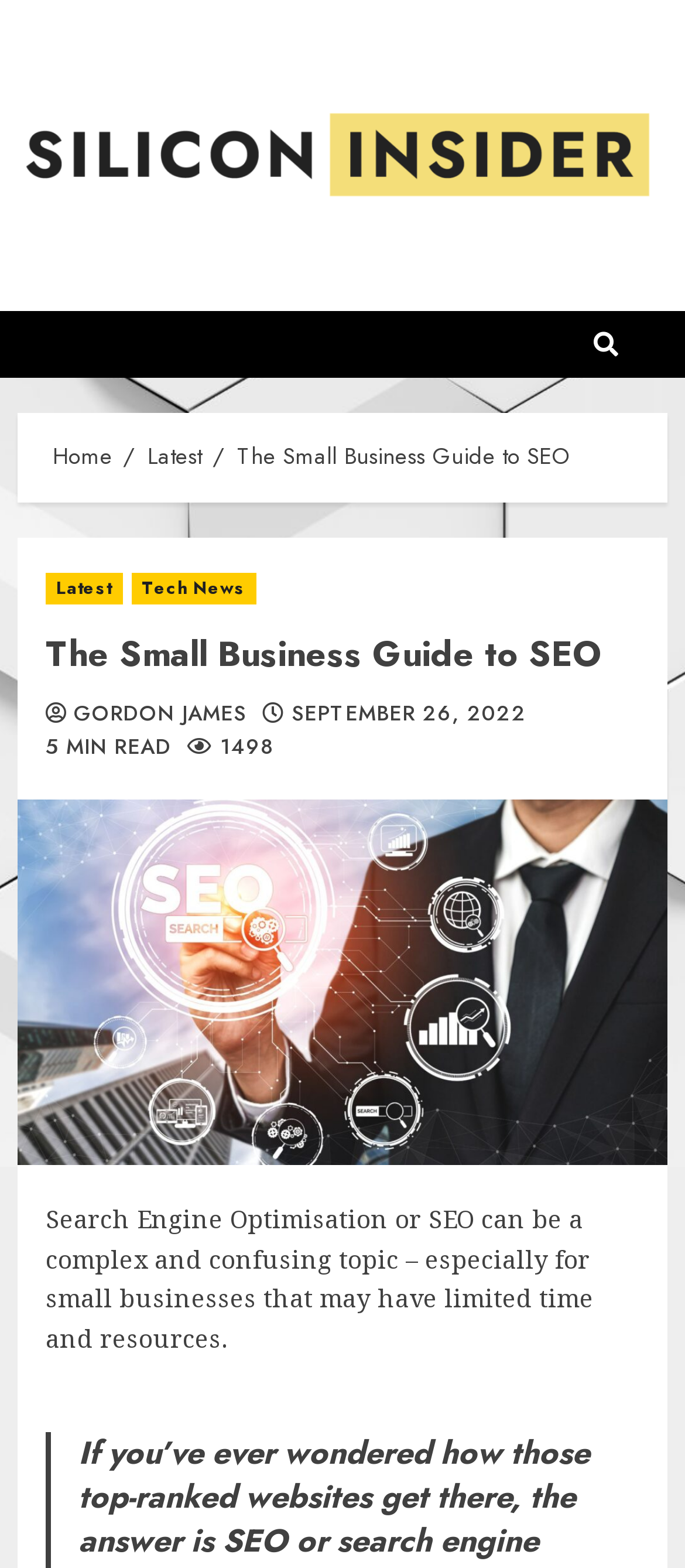Answer succinctly with a single word or phrase:
What is the date the article was published?

SEPTEMBER 26, 2022